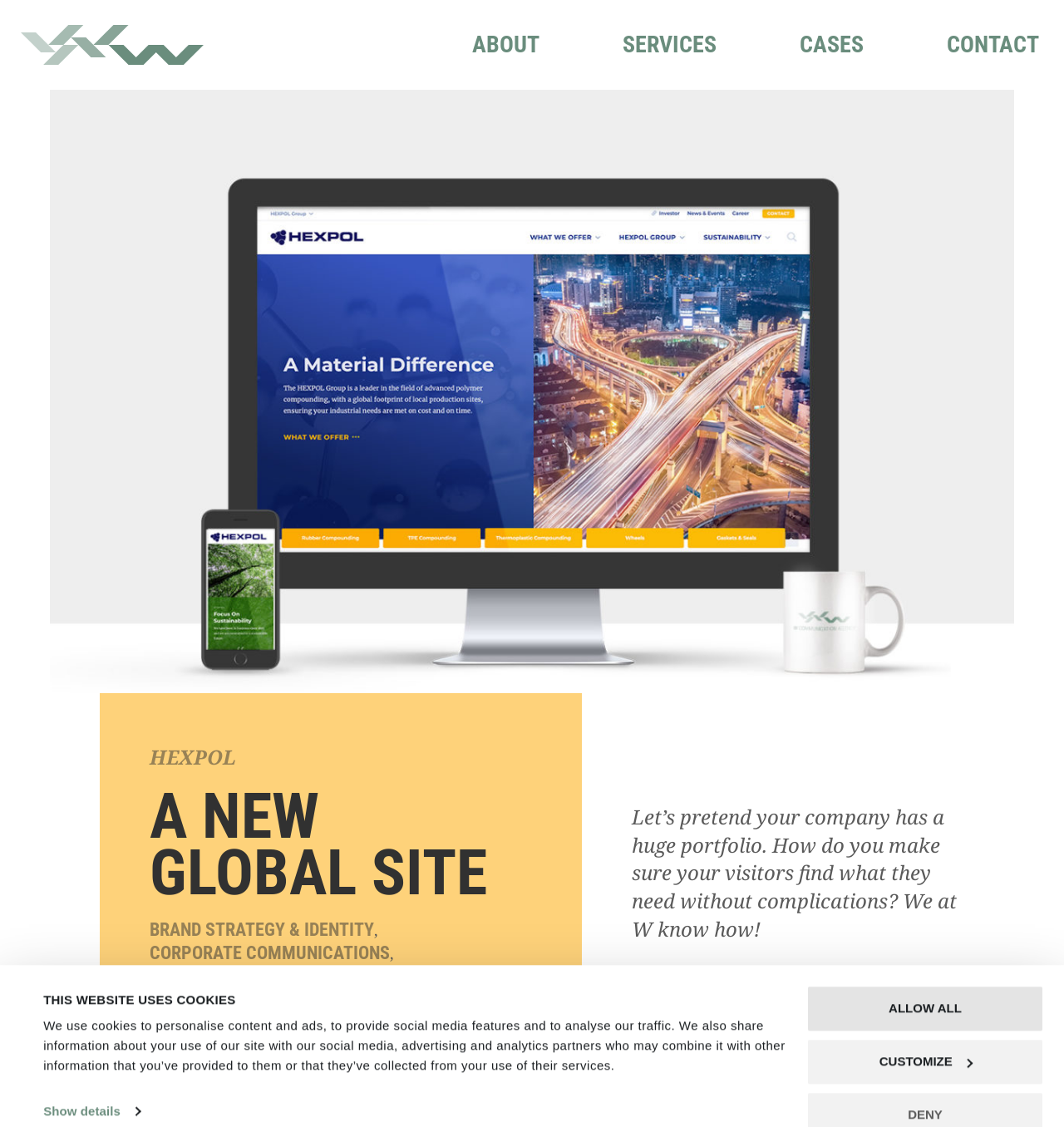Extract the bounding box of the UI element described as: "Digital Strategy & Tactics".

[0.141, 0.857, 0.355, 0.878]